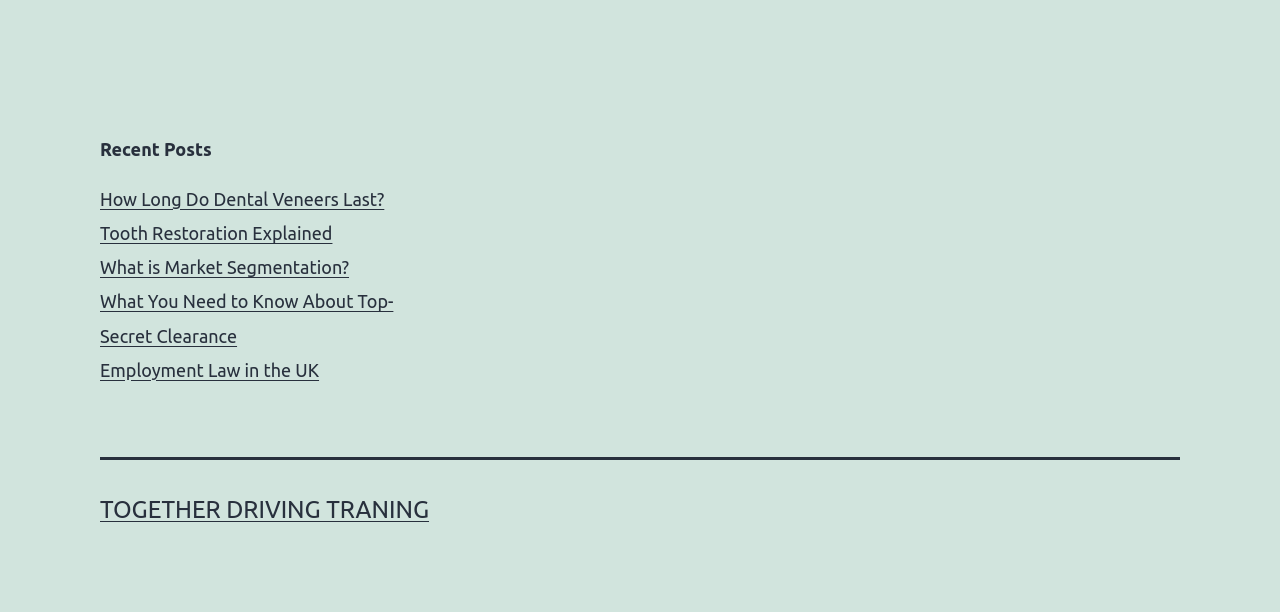Use a single word or phrase to answer the question:
What is the last link under 'Recent Posts'?

Employment Law in the UK